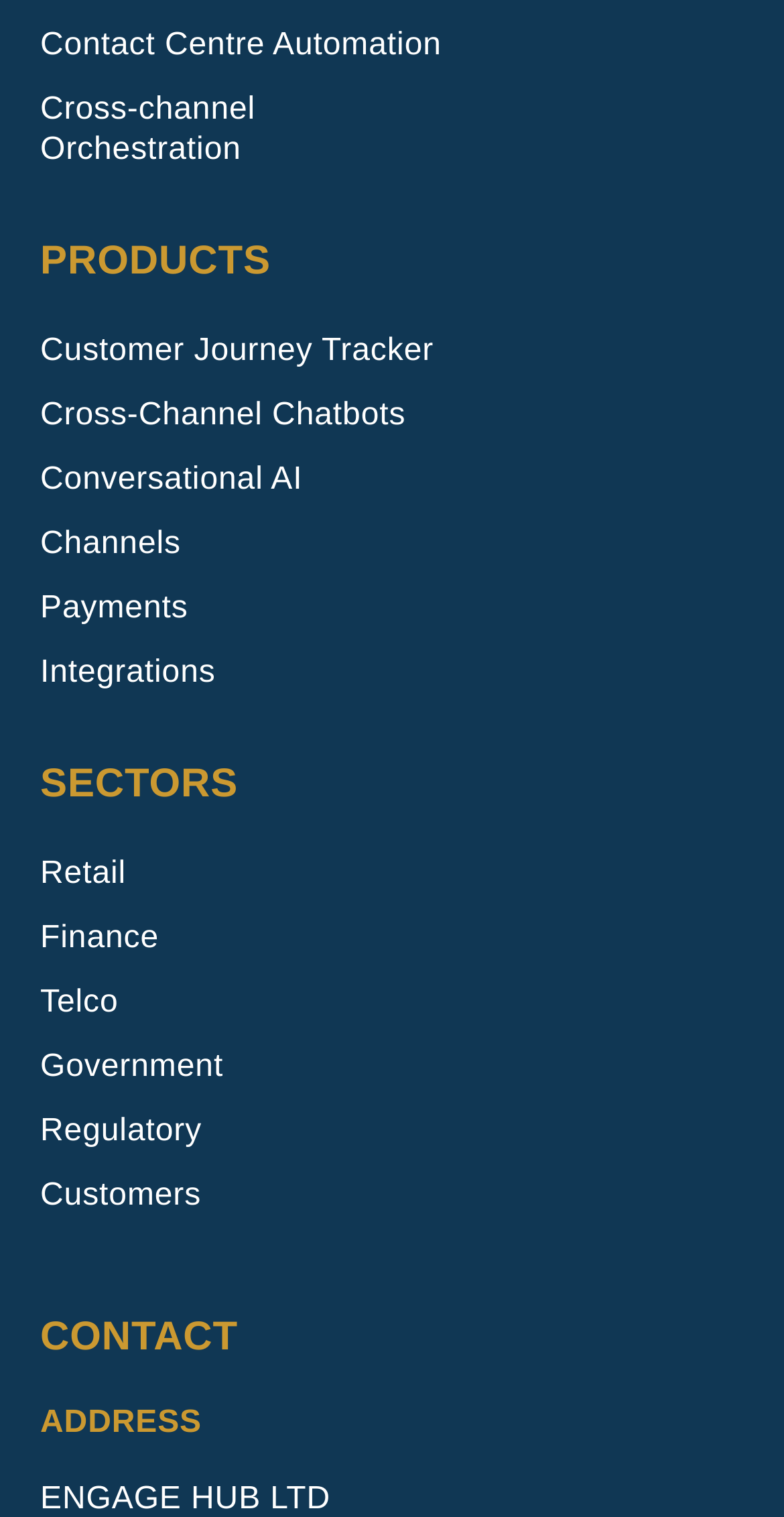Determine the bounding box coordinates of the UI element that matches the following description: "Cross-channel Orchestration". The coordinates should be four float numbers between 0 and 1 in the format [left, top, right, bottom].

[0.051, 0.059, 0.564, 0.112]